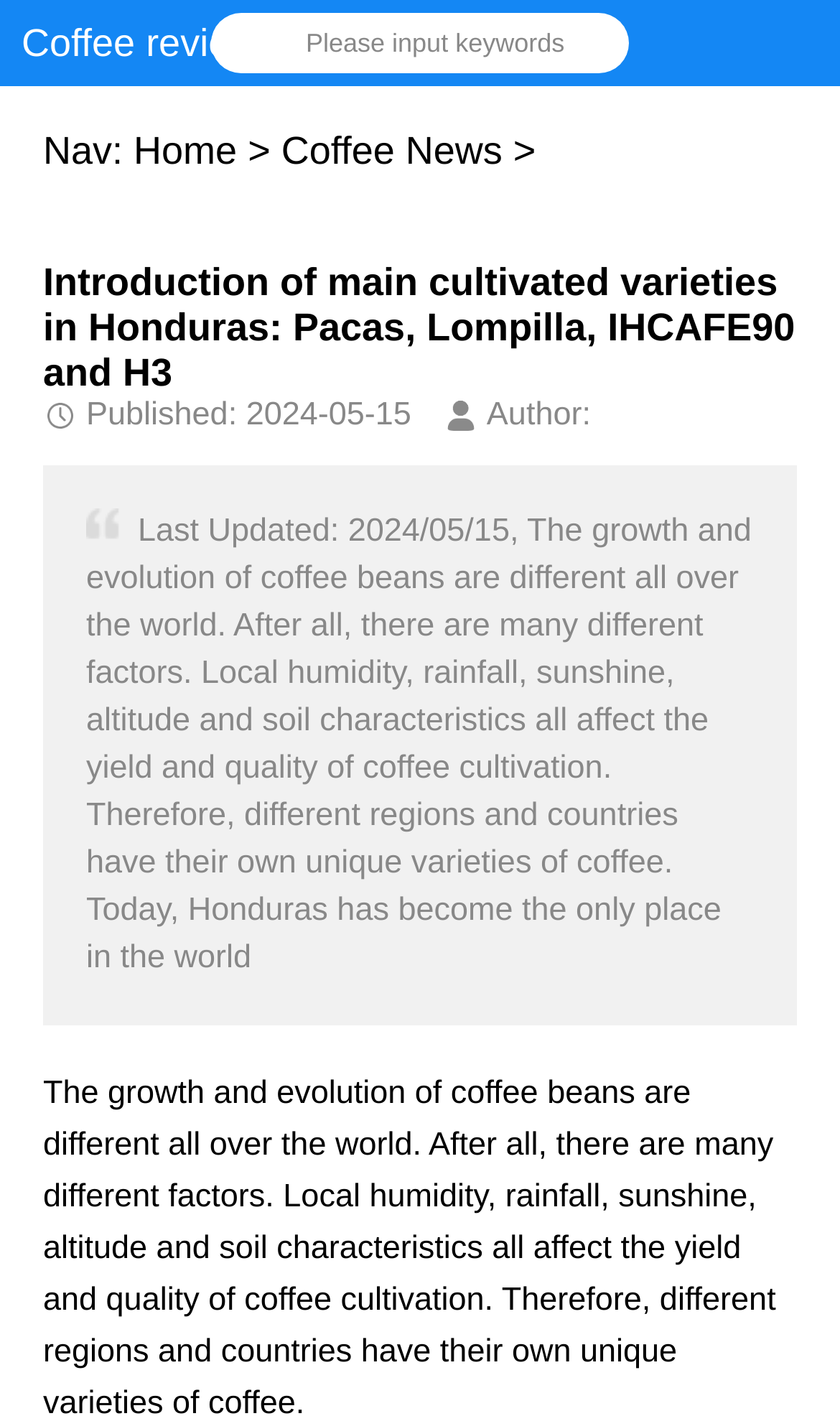What is the purpose of the input field?
We need a detailed and exhaustive answer to the question. Please elaborate.

I found the input field with the text 'Please input keywords' which suggests that it is used to input keywords, possibly for searching or filtering purposes.